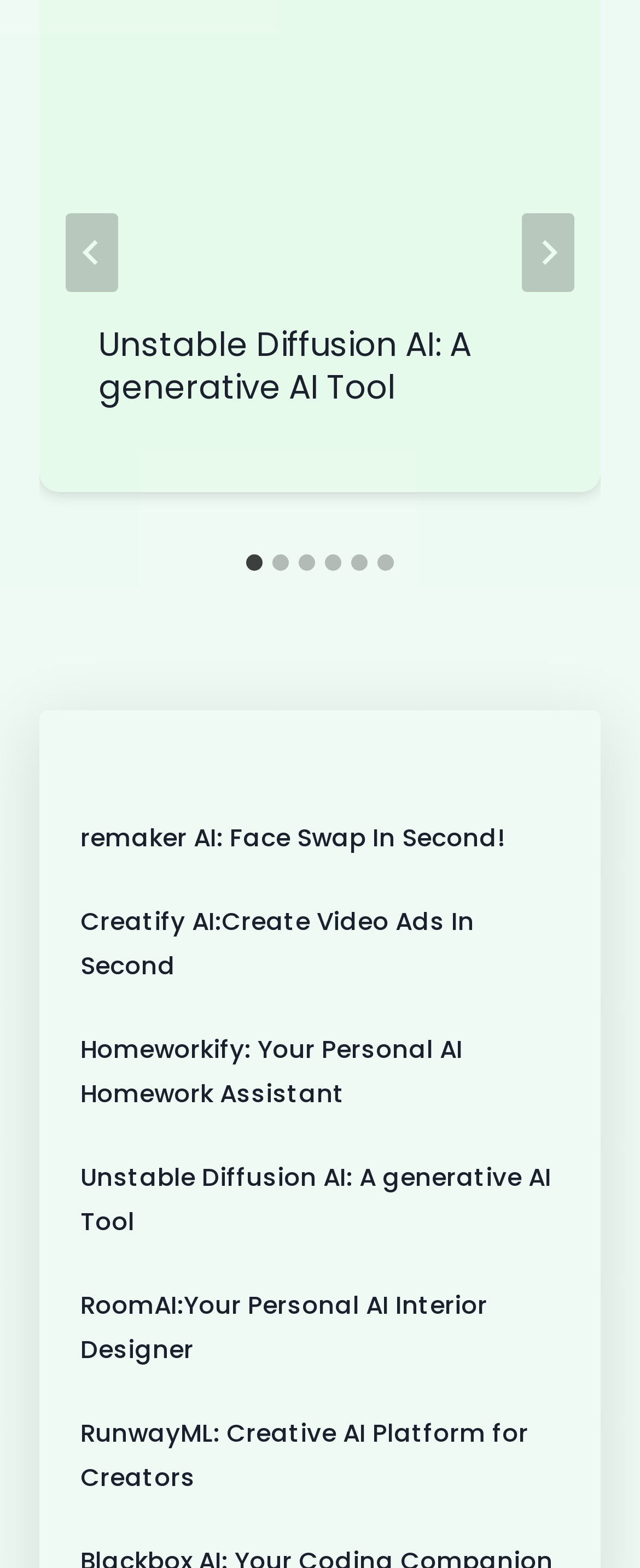How many links are available below the slideshow?
Please interpret the details in the image and answer the question thoroughly.

Below the slideshow, there are 6 link elements, each labeled with a different AI tool or service, such as 'Remaker AI', 'Creatify AI', and so on. This indicates that there are 6 links available in this section.